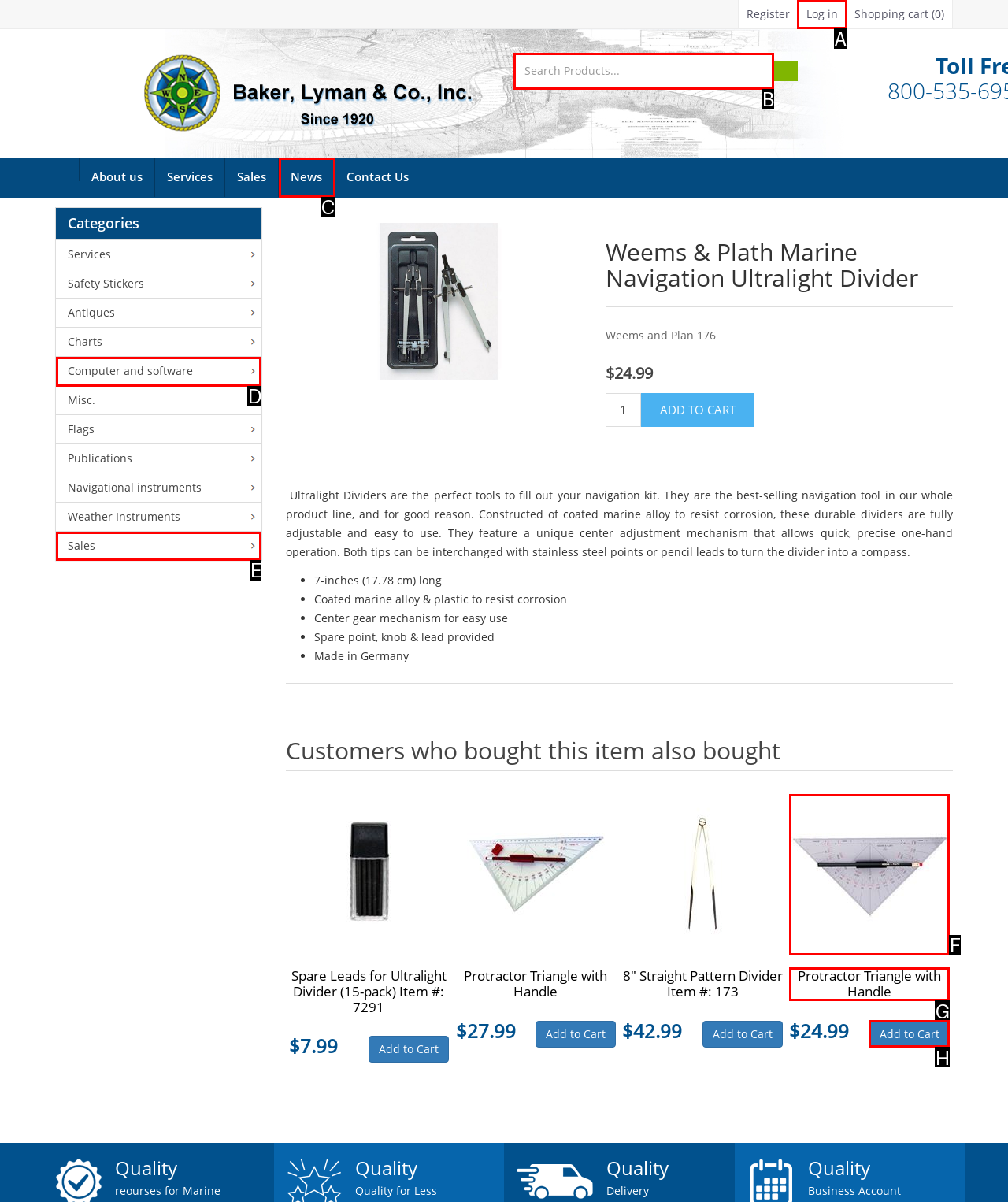Show which HTML element I need to click to perform this task: Log in Answer with the letter of the correct choice.

A